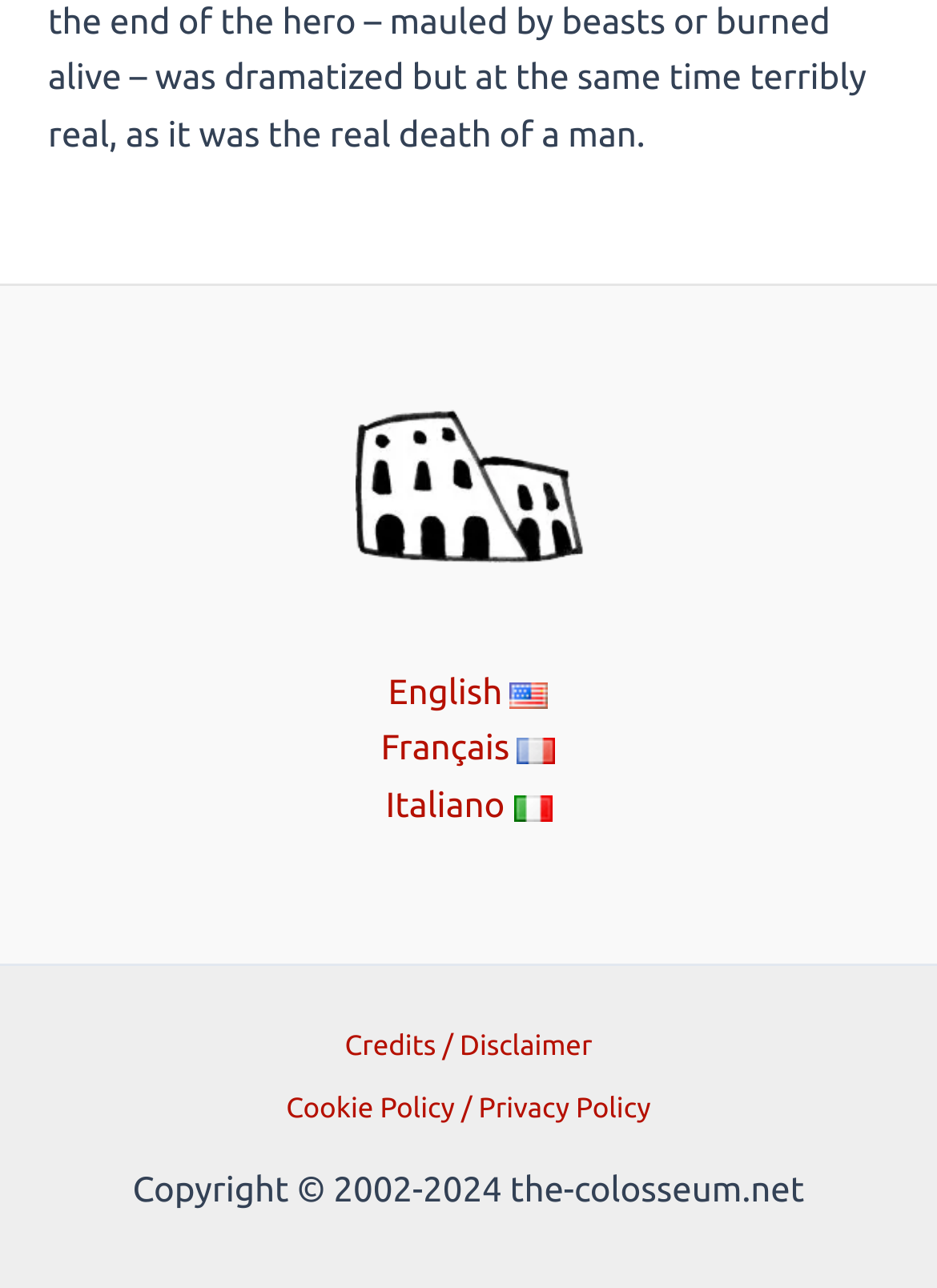What type of policy is described in the 'Cookie Policy / Privacy Policy' link?
Examine the screenshot and reply with a single word or phrase.

Cookie and privacy policy